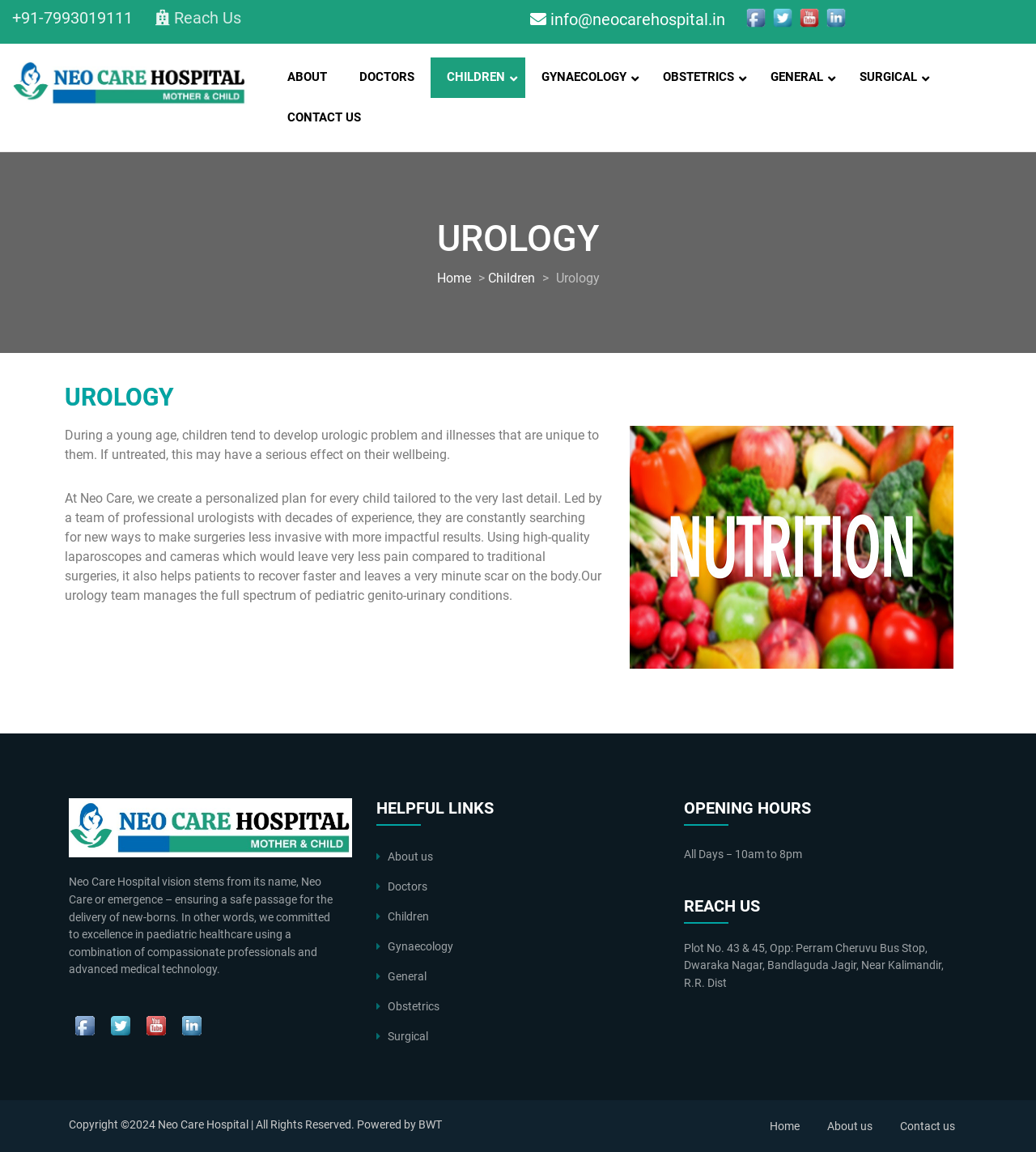What is the specialty of the urology department?
Please answer the question with as much detail as possible using the screenshot.

I found this information by reading the paragraph under the 'UROLOGY' heading, which describes the services provided by the urology department, including the management of pediatric genito-urinary conditions.